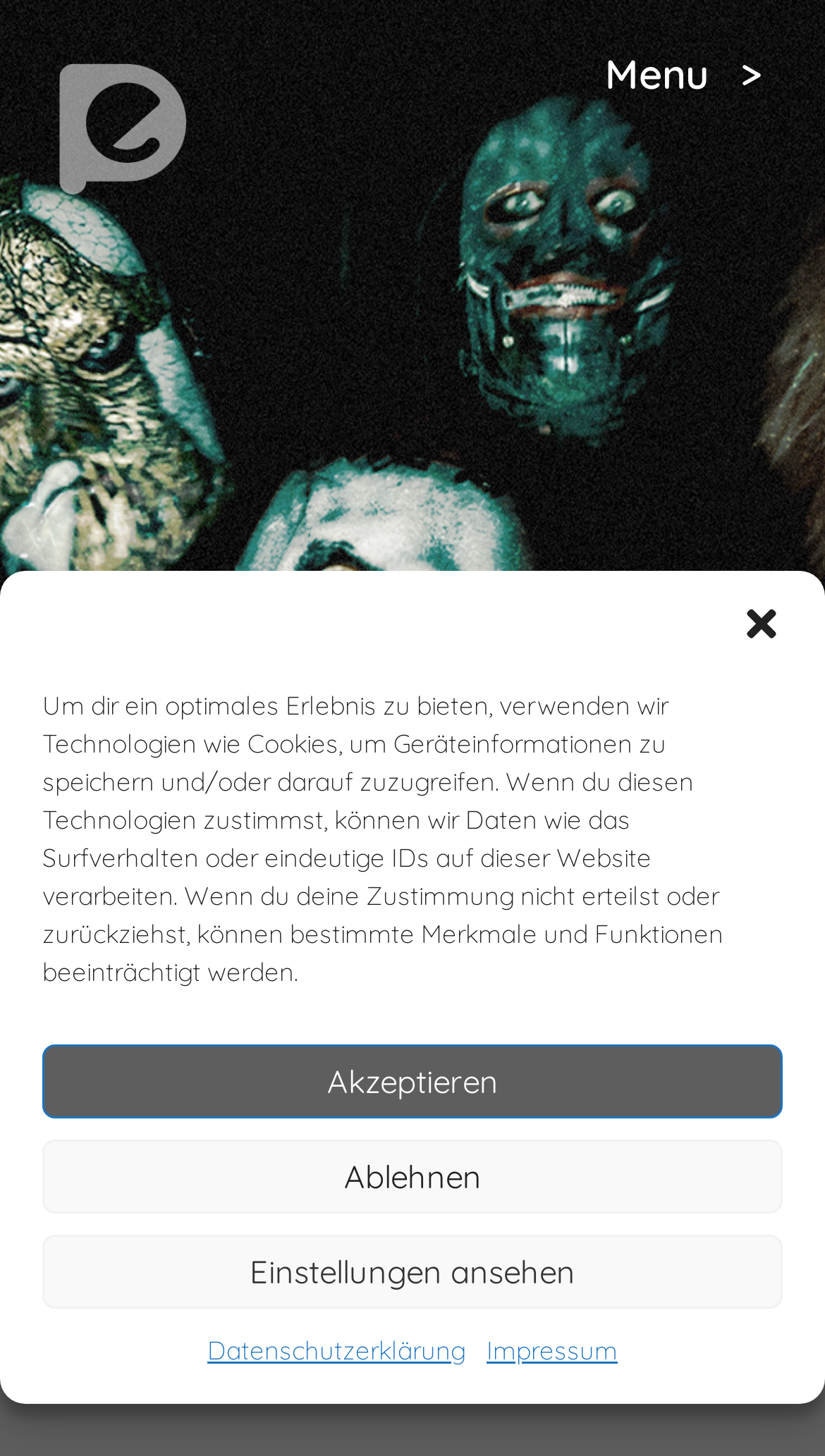Generate an in-depth caption that captures all aspects of the webpage.

The webpage is about SLIPKNOT, a prime entertainment entity. At the top, there is a menu link on the right side. Below the menu link, the title "PRIME ENTERTAINMENT" is displayed, accompanied by a corresponding image. 

A prominent dialog box is displayed, taking up most of the screen, with a title "Cookie-Zustimmung verwalten" (Cookie consent management). This dialog box contains a lengthy text explaining the use of cookies and technologies to store and access device information, and how it affects the user experience. 

Inside the dialog box, there are four buttons: "Dialog schließen" (Close dialog) at the top right, "Akzeptieren" (Accept), "Ablehnen" (Decline), and "Einstellungen ansehen" (View settings) at the bottom. Additionally, there are two links, "Datenschutzerklärung" (Privacy policy) and "Impressum" (Imprint), at the bottom of the dialog box. 

At the very bottom of the page, the heading "SLIPKNOT" is displayed.